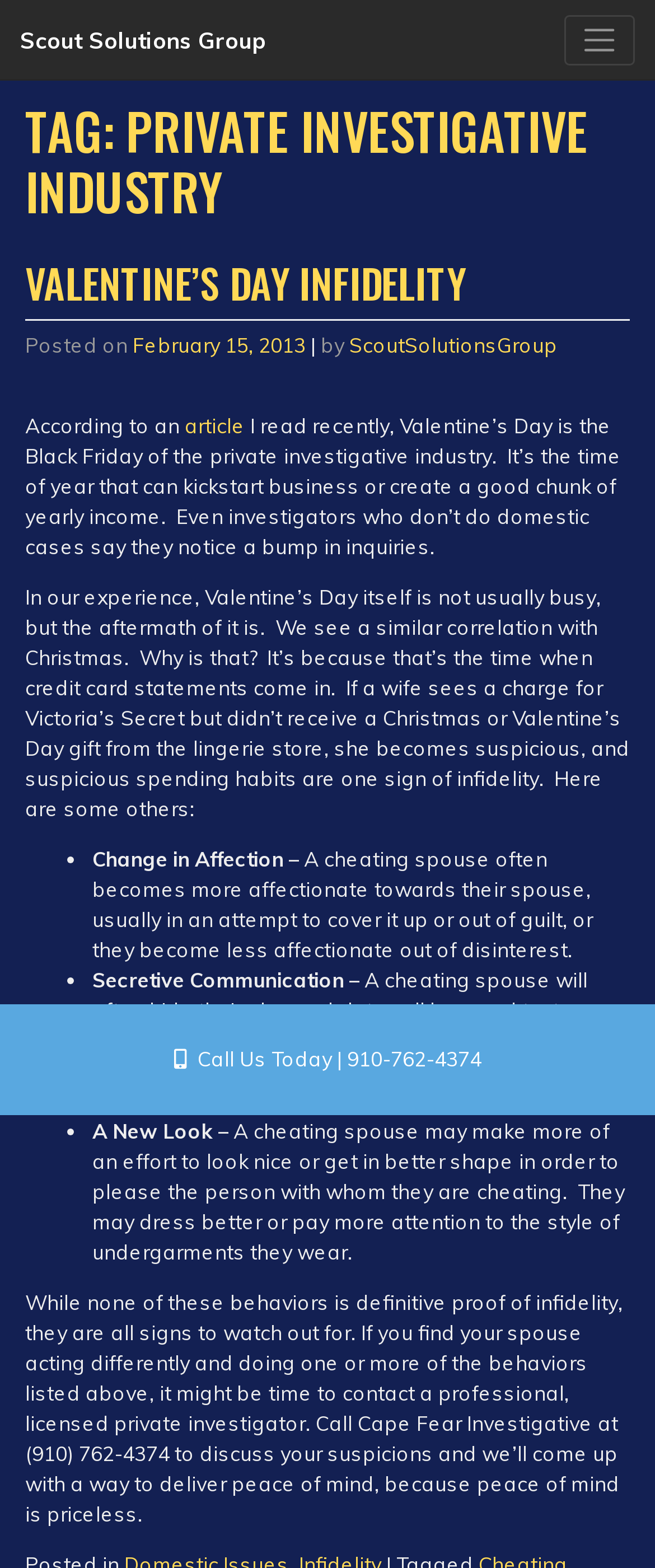Please provide a short answer using a single word or phrase for the question:
What is the name of the company mentioned in the header?

Scout Solutions Group